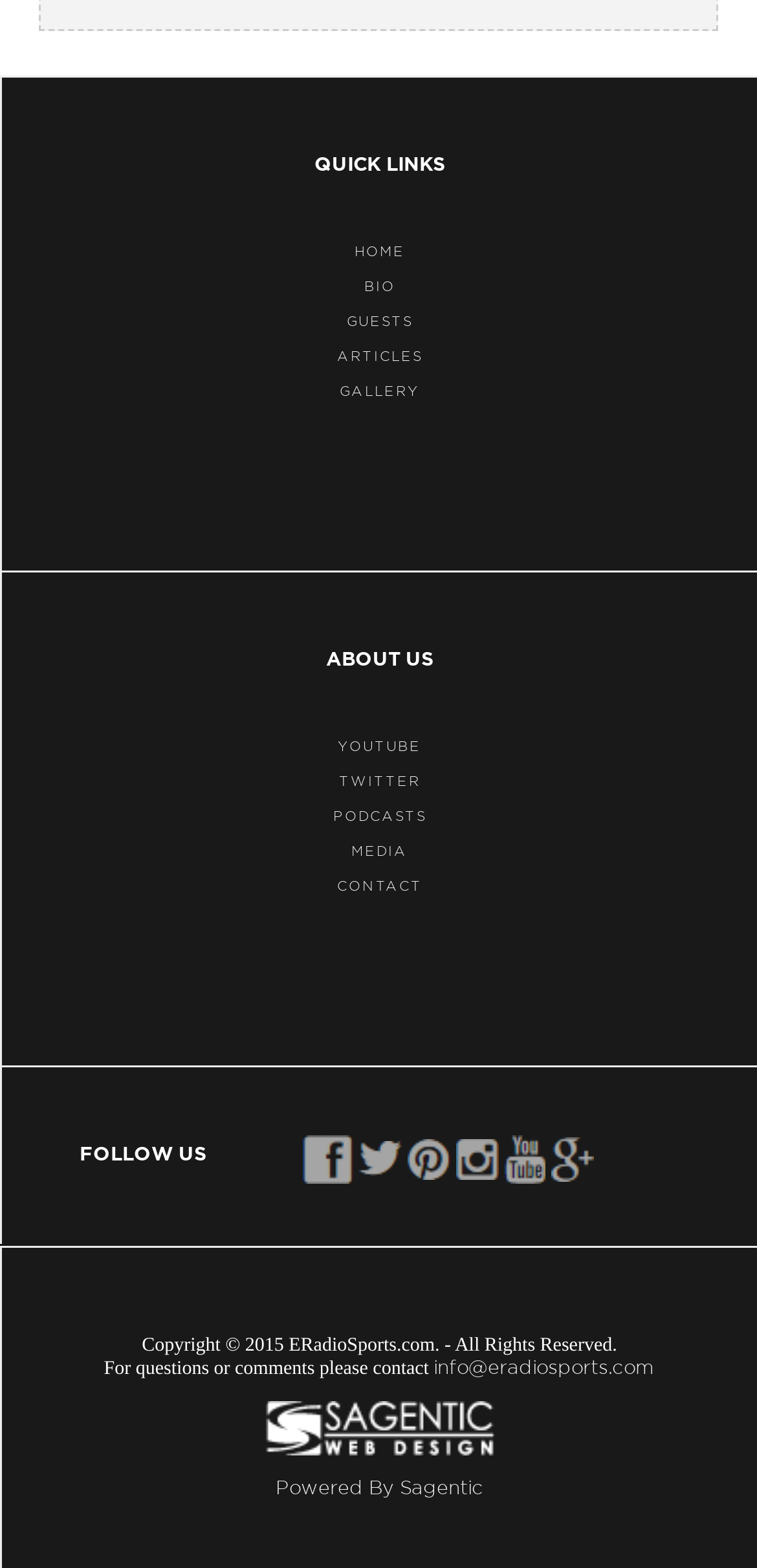Determine the bounding box coordinates of the element's region needed to click to follow the instruction: "follow on facebook". Provide these coordinates as four float numbers between 0 and 1, formatted as [left, top, right, bottom].

[0.4, 0.732, 0.474, 0.744]